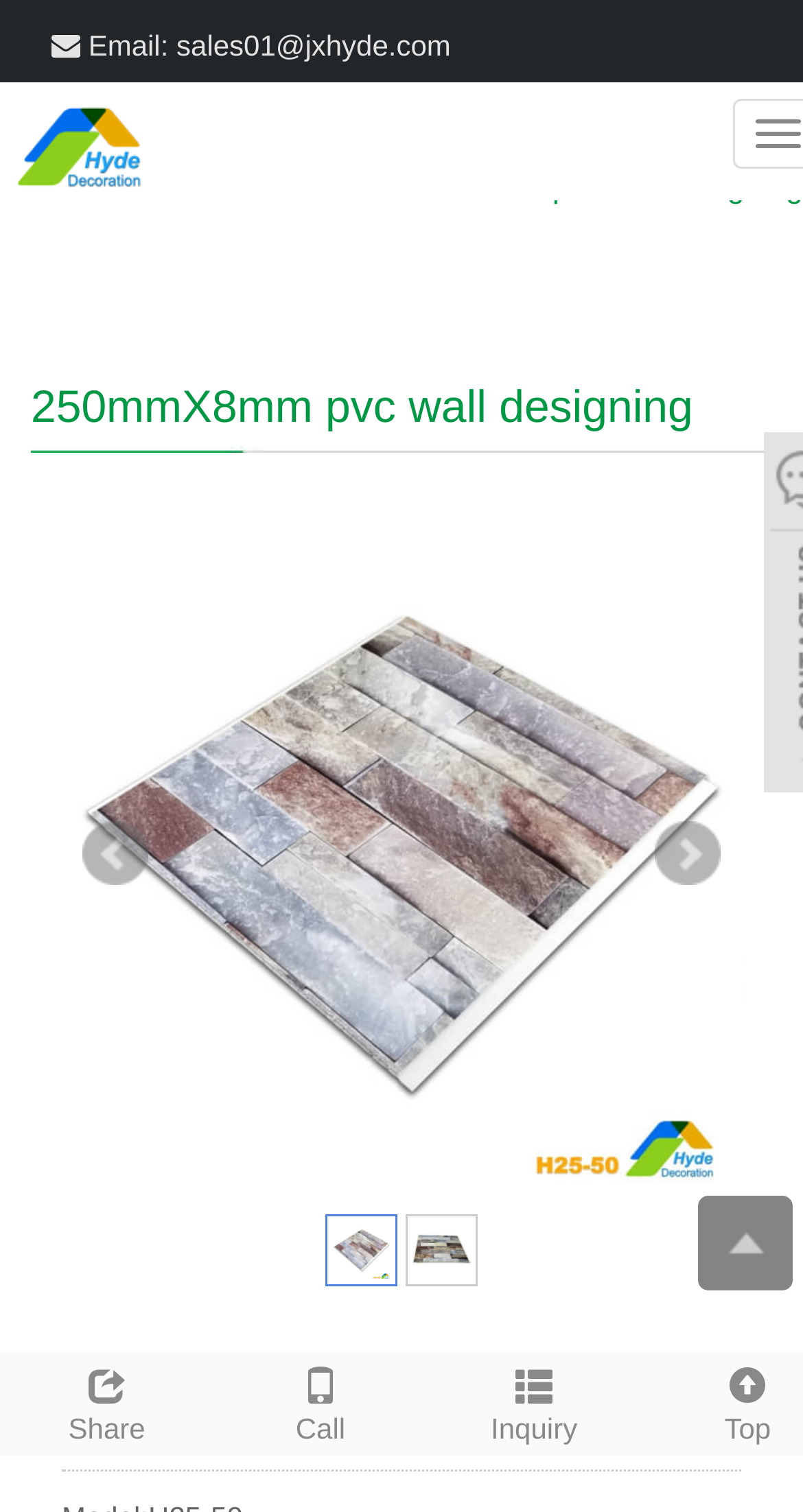What is the company name?
Please answer the question as detailed as possible based on the image.

The company name can be found in the top-left corner of the webpage, where the logo and company name are displayed.